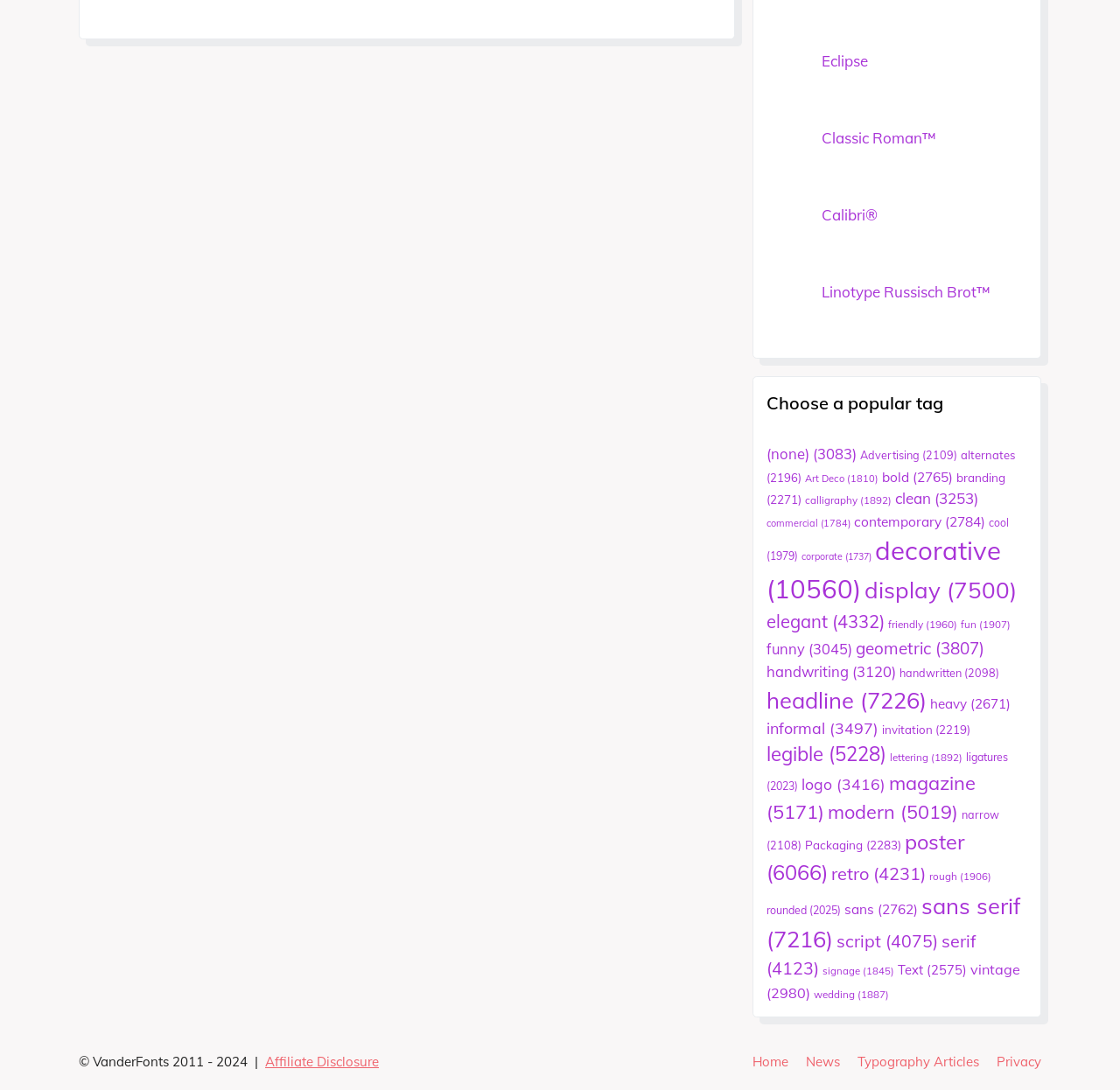Answer the question with a single word or phrase: 
What is the first font style listed?

Eclipse